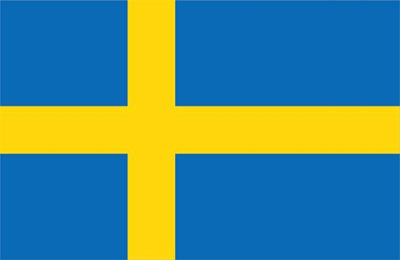What service does PaladinVPN offer to users in Sweden?
Using the information from the image, give a concise answer in one word or a short phrase.

Free VPN